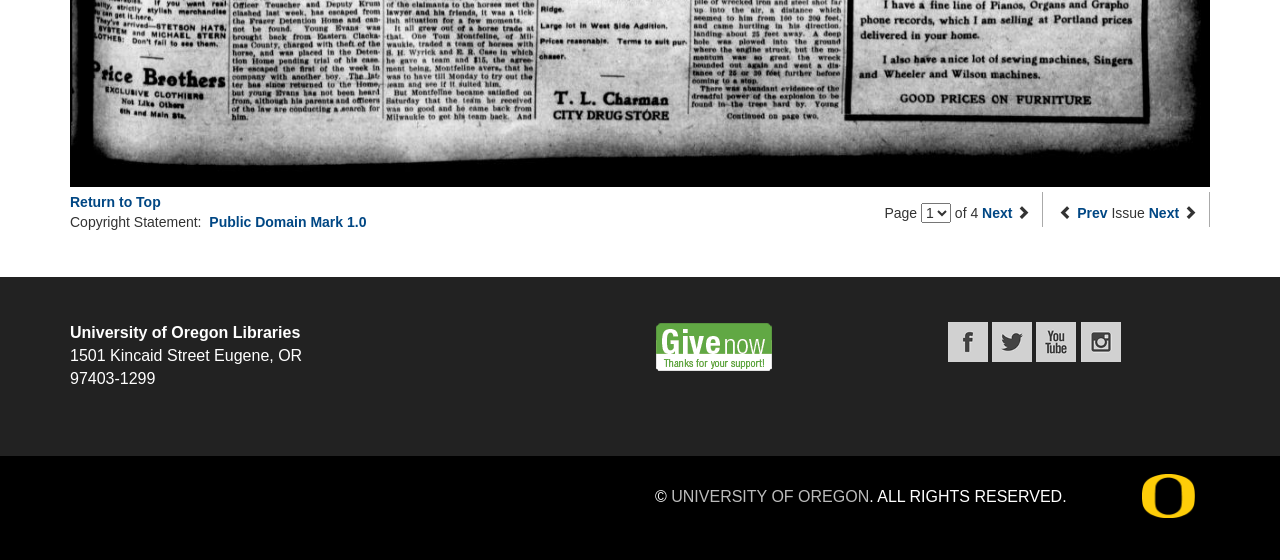Determine the bounding box coordinates of the clickable region to follow the instruction: "Visit the 'Facebook' page".

[0.74, 0.593, 0.775, 0.624]